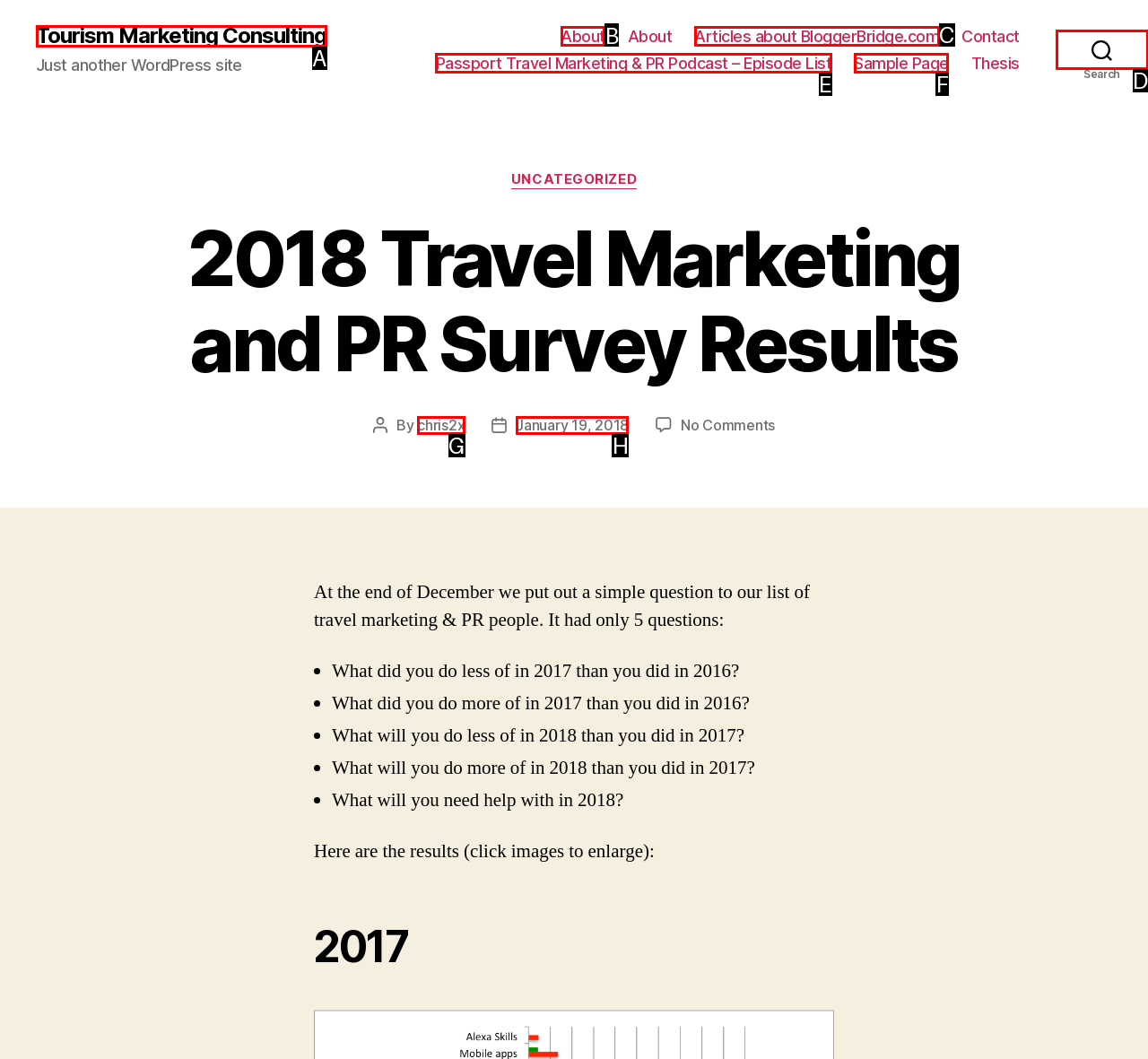From the given options, choose the one to complete the task: Search for something
Indicate the letter of the correct option.

None